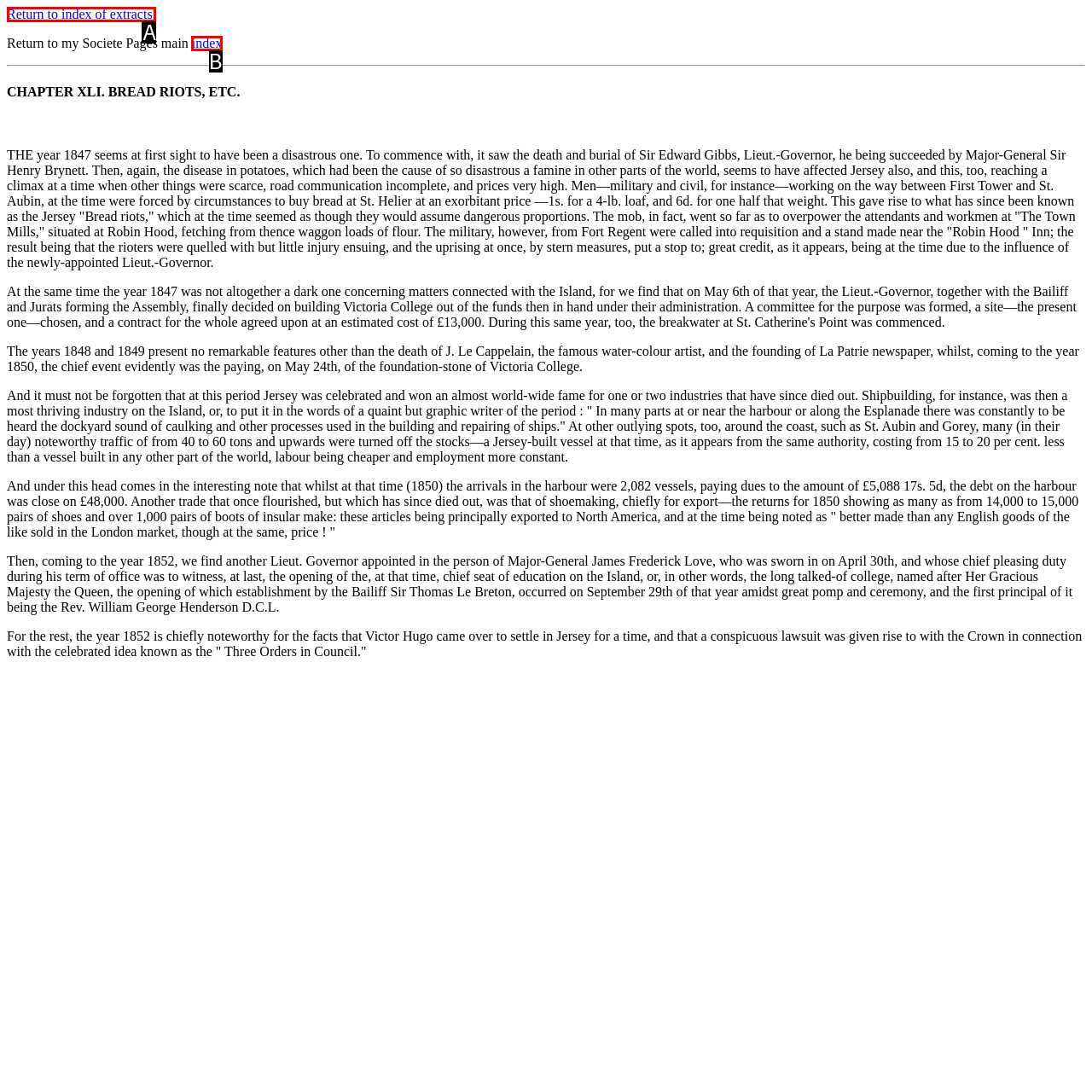Choose the option that matches the following description: parent_node: Australian Dollars name="search" value="Go"
Answer with the letter of the correct option.

None